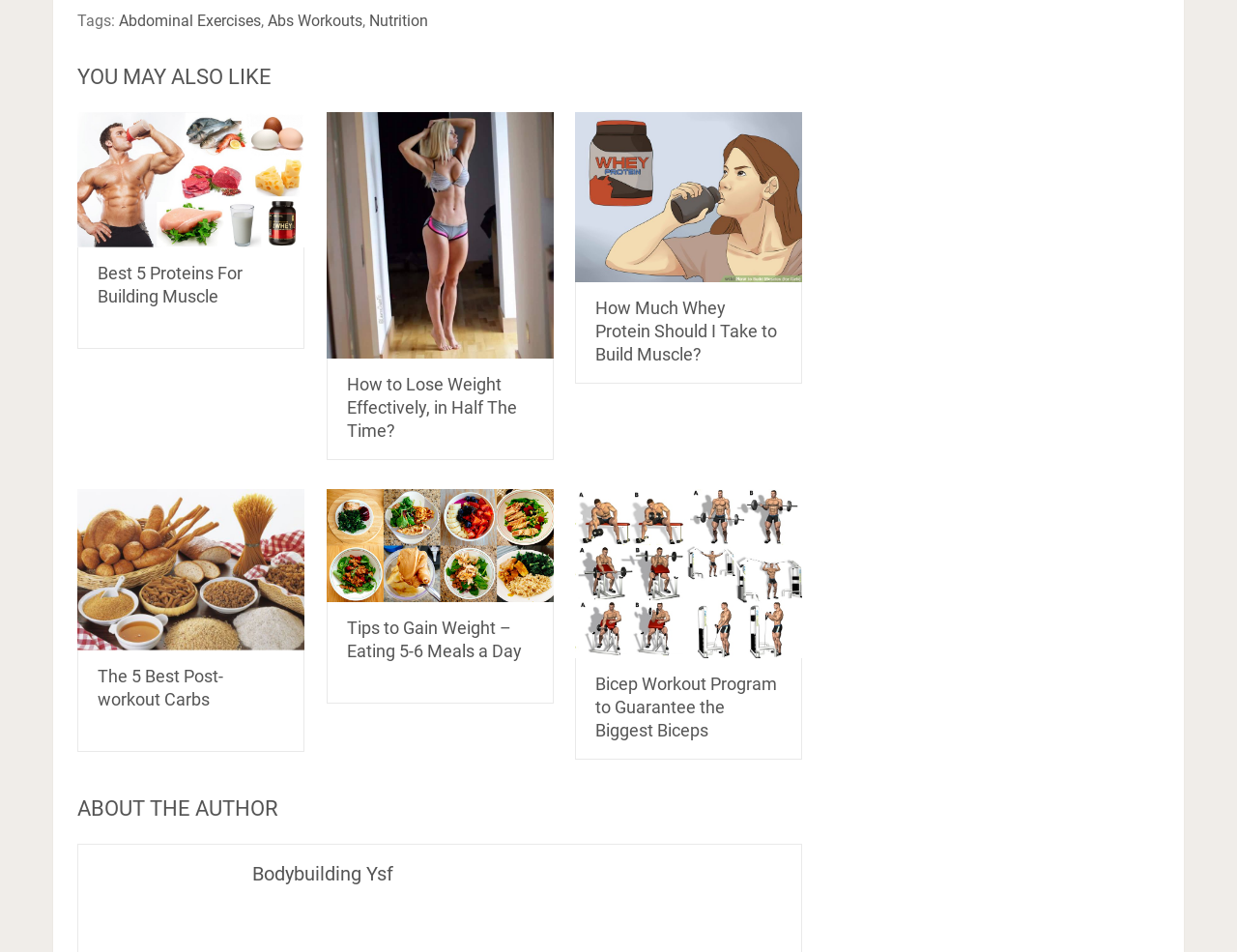Could you indicate the bounding box coordinates of the region to click in order to complete this instruction: "Explore the article about Bicep Workout Program to Guarantee the Biggest Biceps".

[0.465, 0.513, 0.649, 0.692]